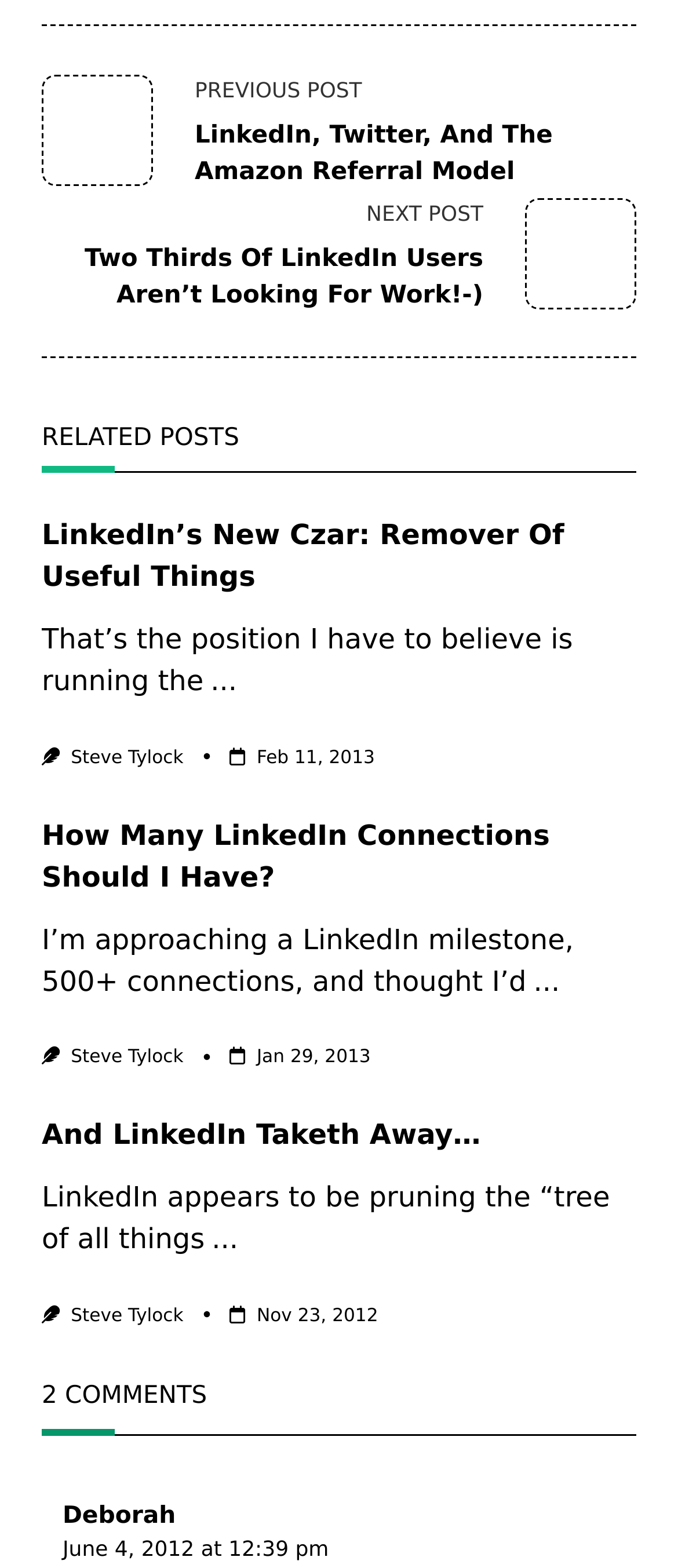What is the author of the second article?
Please describe in detail the information shown in the image to answer the question.

The second article has a link element with the text 'Steve Tylock', which is likely the author of the article.